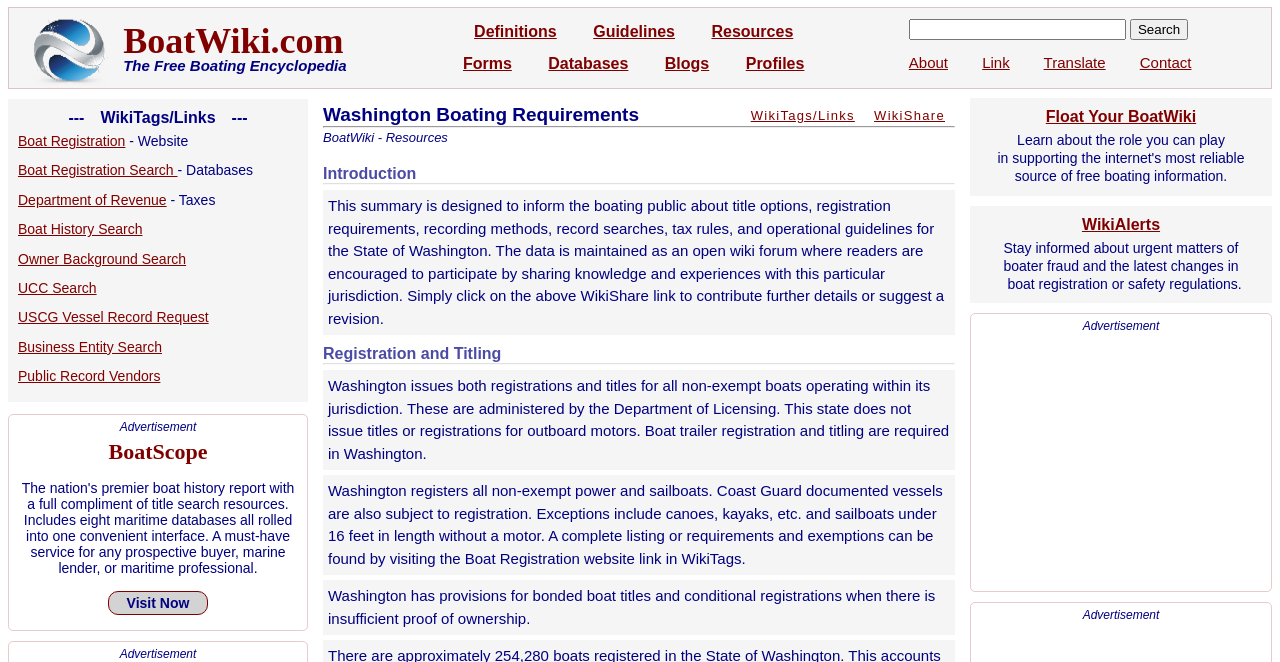What department administers boat registrations and titles in Washington?
From the image, respond with a single word or phrase.

Department of Licensing